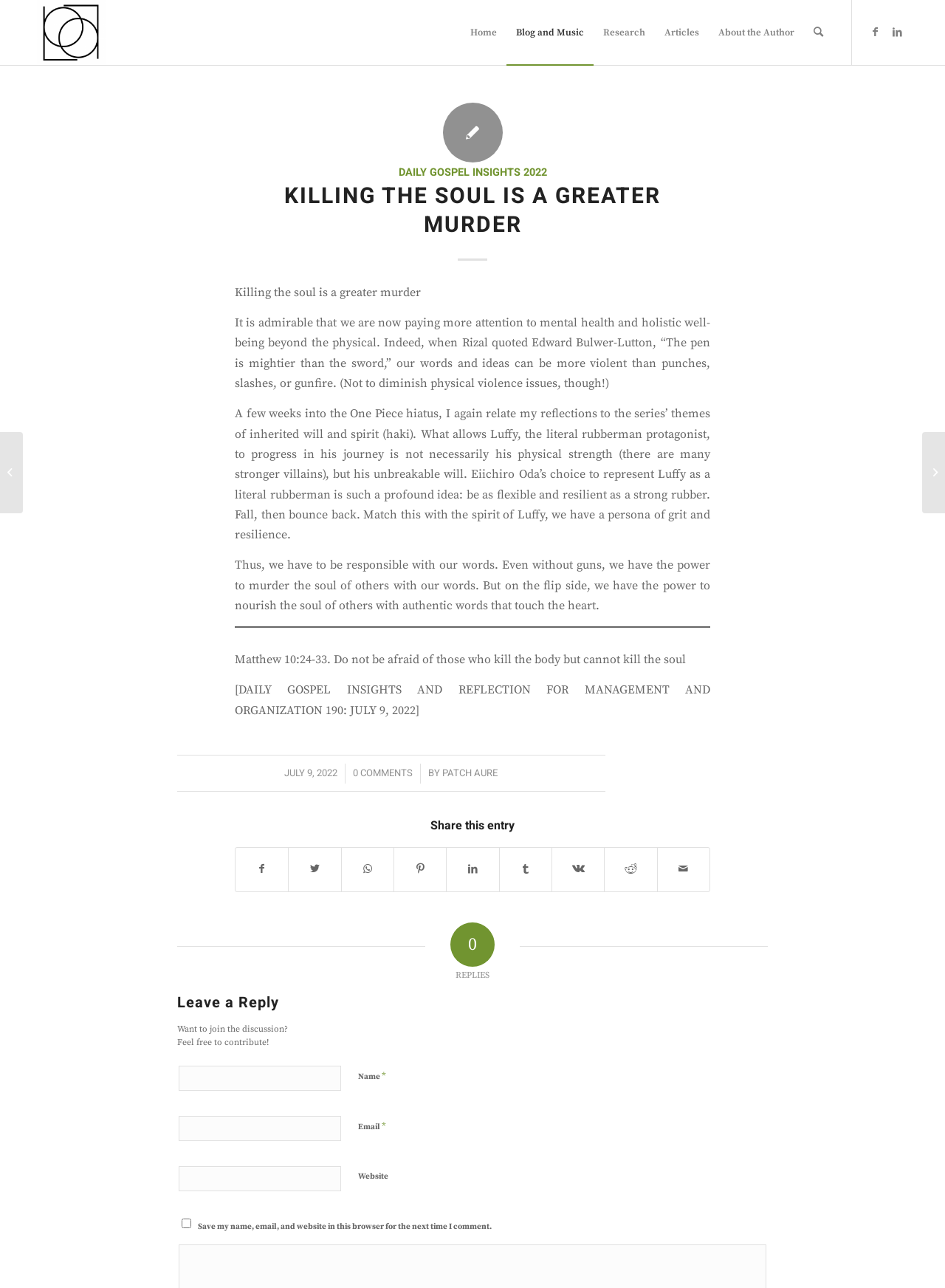Find the bounding box coordinates of the element you need to click on to perform this action: 'Click on the About the Author link'. The coordinates should be represented by four float values between 0 and 1, in the format [left, top, right, bottom].

[0.75, 0.0, 0.851, 0.05]